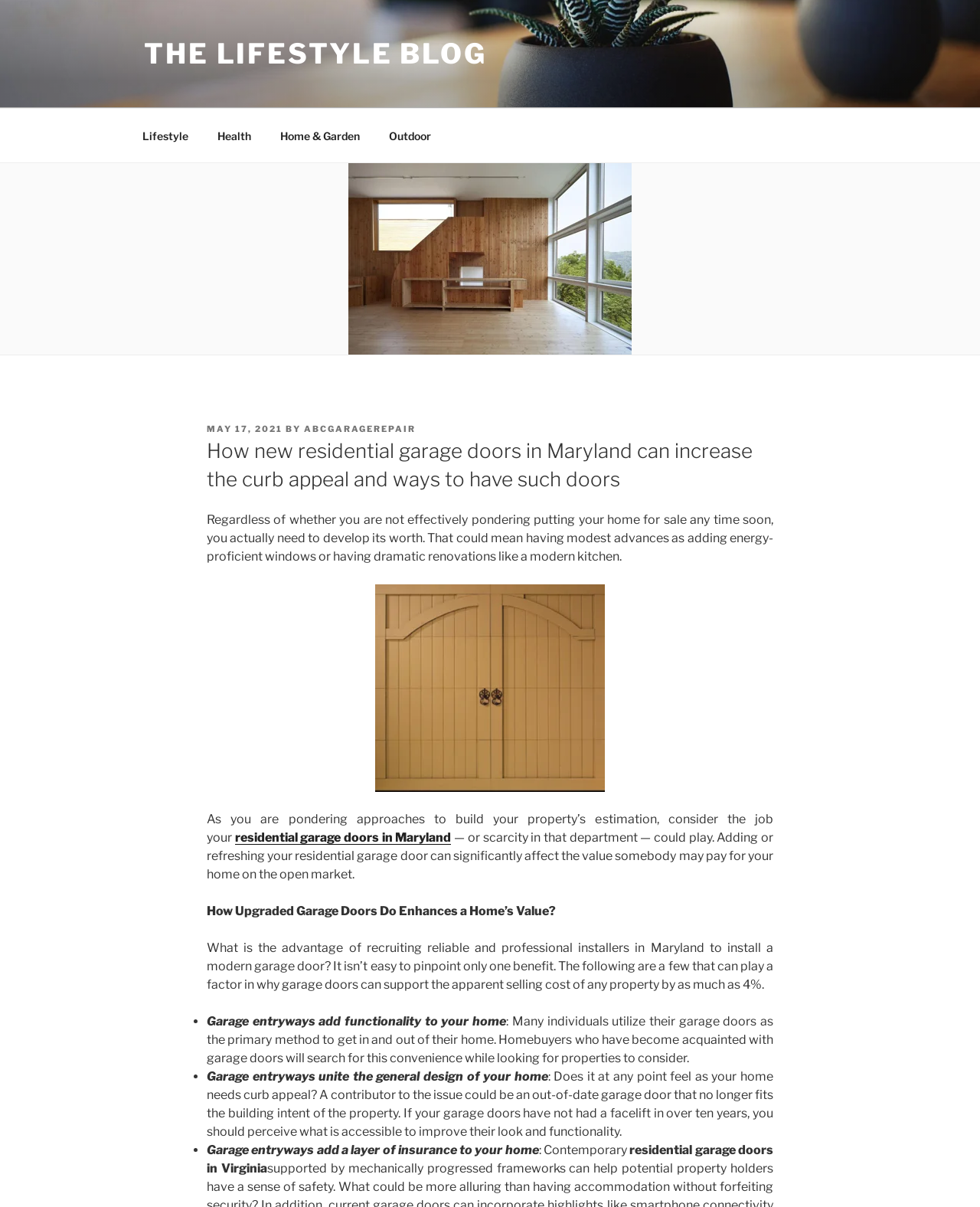For the following element description, predict the bounding box coordinates in the format (top-left x, top-left y, bottom-right x, bottom-right y). All values should be floating point numbers between 0 and 1. Description: residential garage doors in Maryland

[0.24, 0.688, 0.46, 0.7]